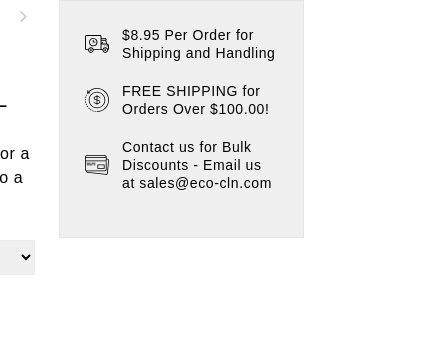What is the email address for bulk purchase inquiries?
Please craft a detailed and exhaustive response to the question.

The image encourages customers to reach out via email for bulk purchases or discounts, and the provided email address is sales@eco-cln.com, which is the contact information for such inquiries.